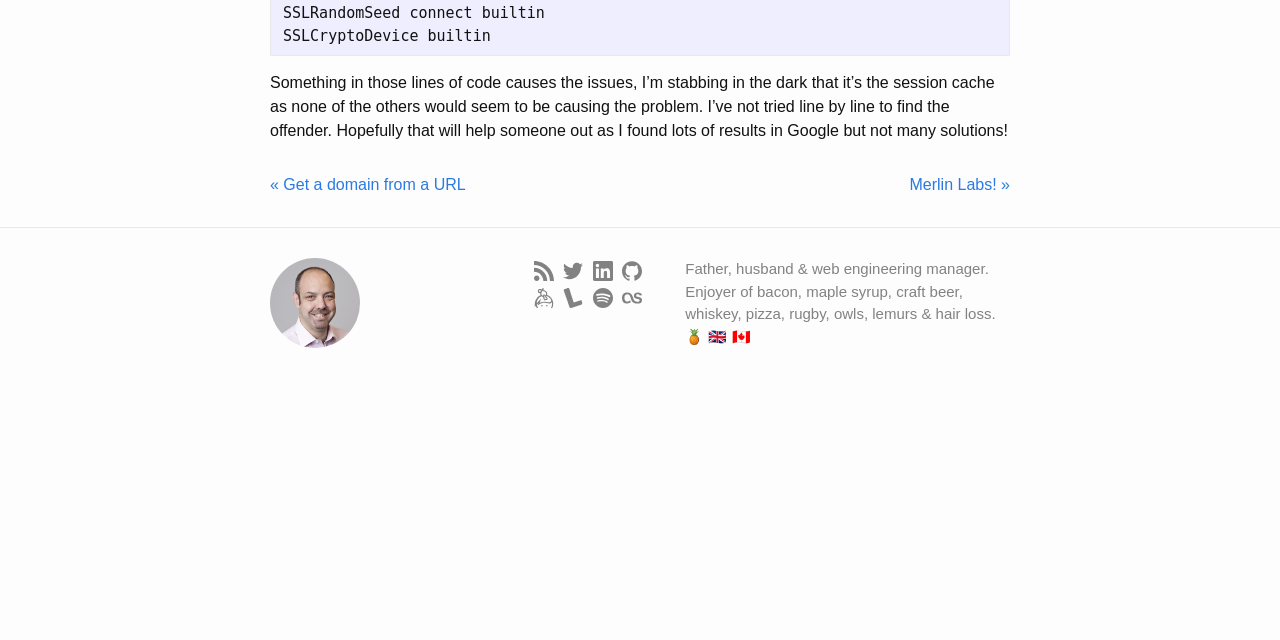Please determine the bounding box coordinates for the UI element described as: "Merlin Labs! »".

[0.711, 0.271, 0.789, 0.308]